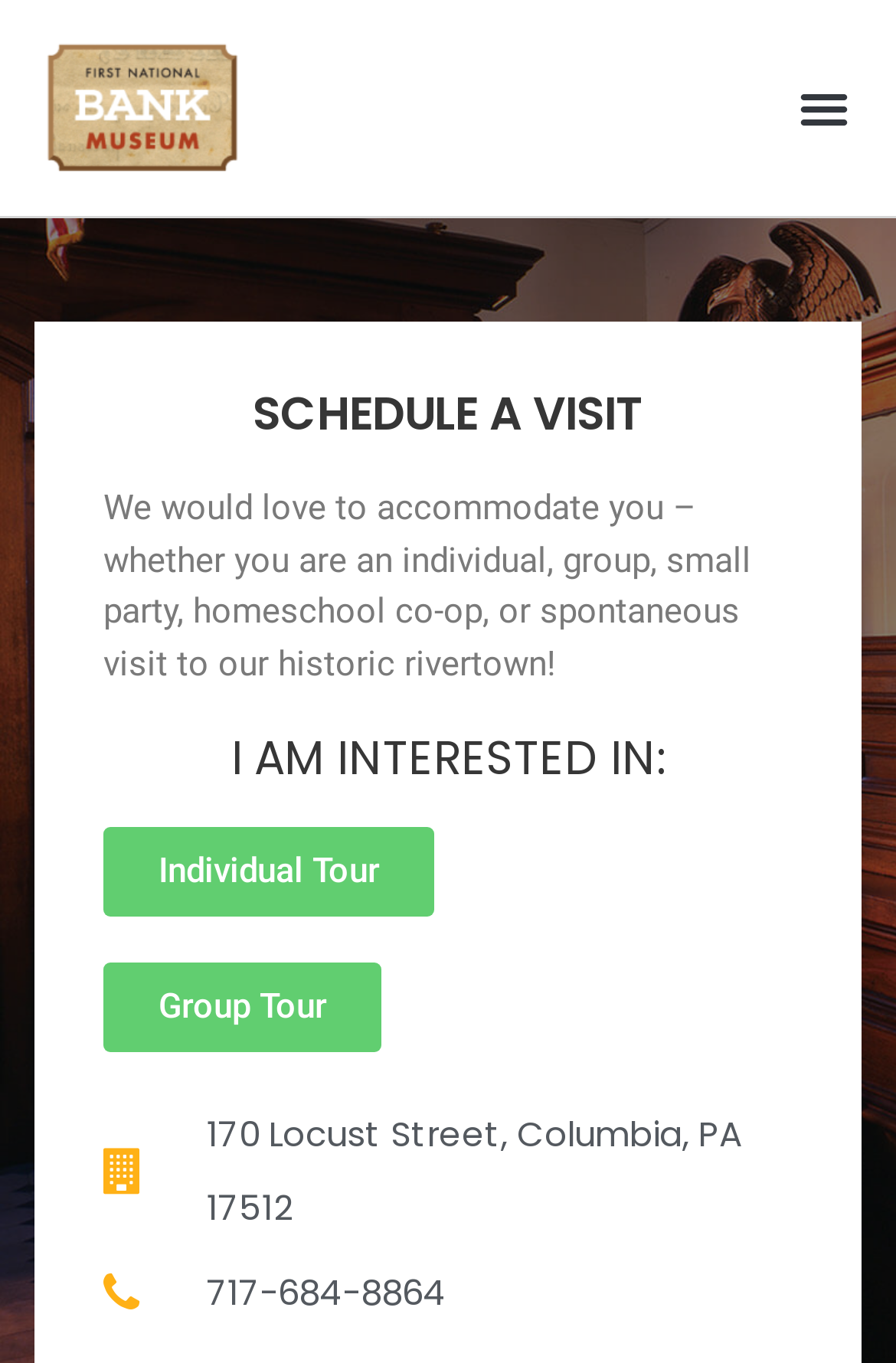Utilize the information from the image to answer the question in detail:
What types of tours are offered?

Based on the webpage content, specifically the links 'Individual Tour' and 'Group Tour', it can be inferred that this location offers individual and group tours.